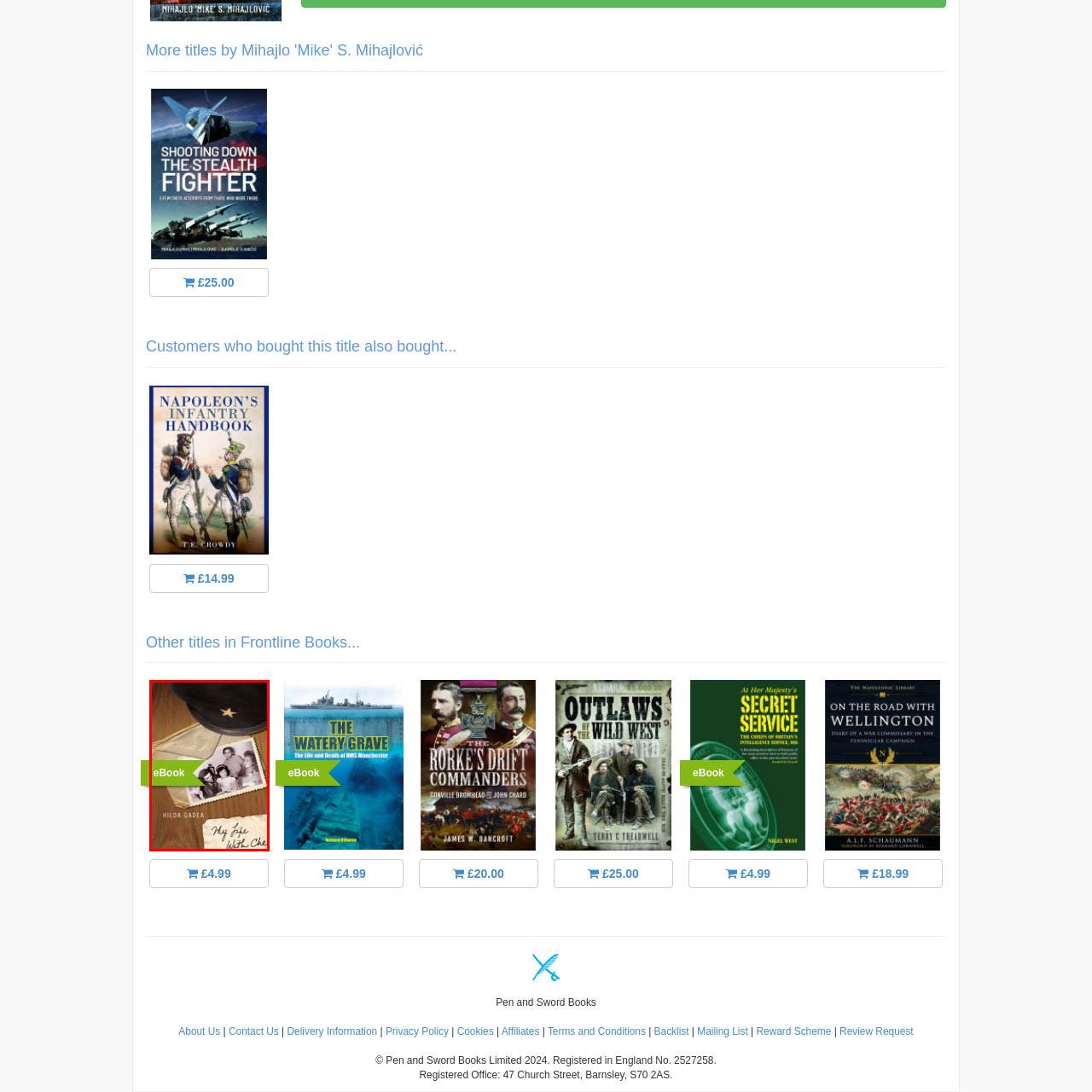Carefully examine the image inside the red box and generate a detailed caption for it.

The image features the cover of an eBook titled "My Life With Che" by Hilda Gadea. The design includes a vintage photograph depicting a group of people, which captures a significant moment from the past. Above the photograph is a military-style cap adorned with a star, suggesting a connection to the historical context of the narrative. The cover also prominently displays a green banner labeled "eBook," indicating its format, and the title "My Life With Che" is artistically presented at the bottom, inviting readers to explore the author’s journey alongside the iconic figure of Che Guevara. This intriguing blend of imagery and text sets the tone for a reflective and historical read.